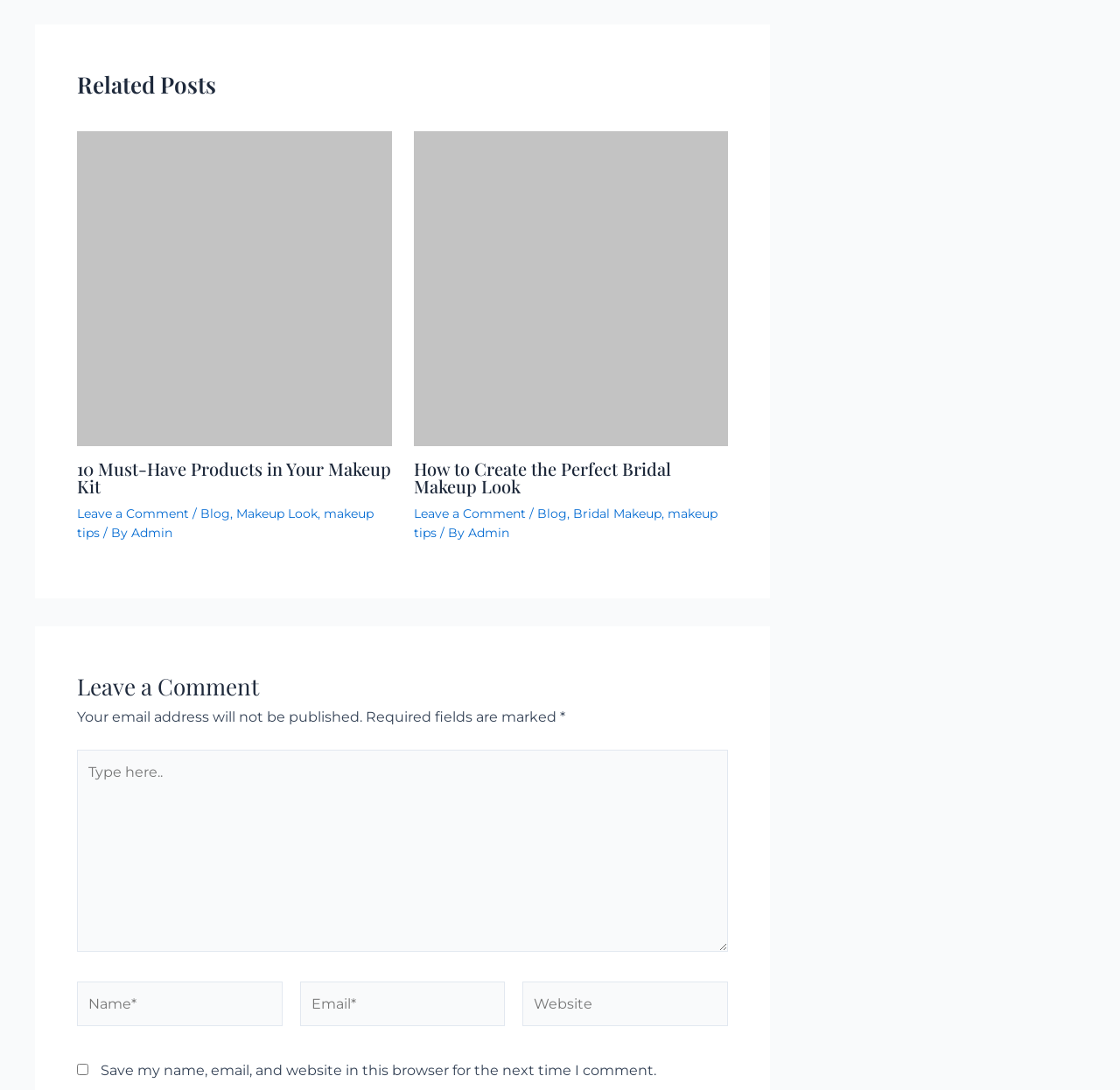How many fields are required in the comment form?
Answer the question based on the image using a single word or a brief phrase.

3